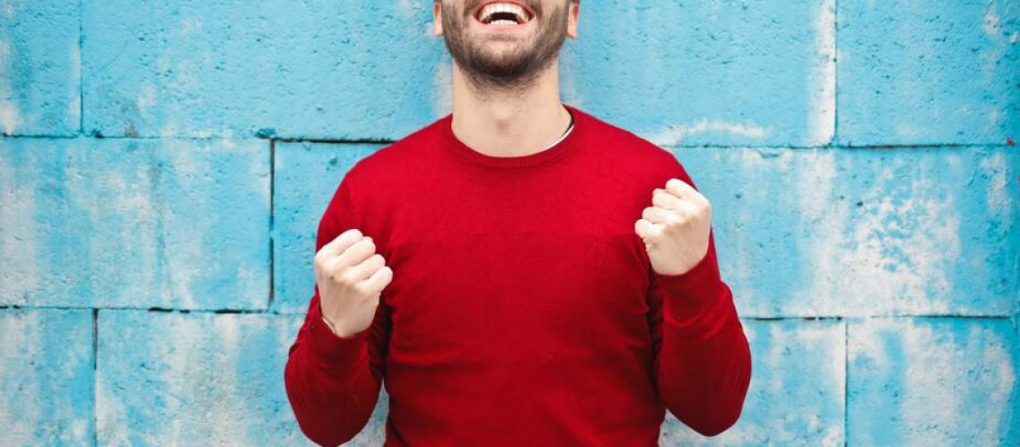Answer the question with a single word or phrase: 
What is the young man's emotional state in the image?

Jubilant